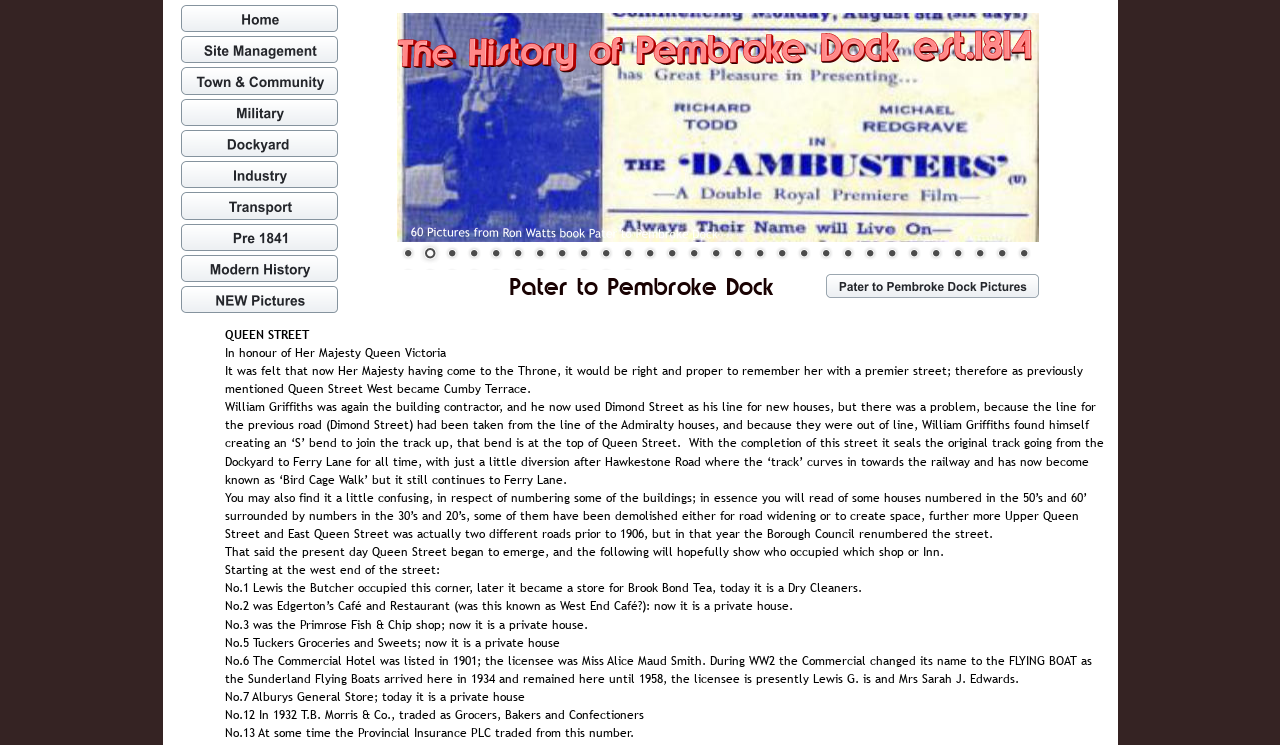Specify the bounding box coordinates of the element's region that should be clicked to achieve the following instruction: "Click the link 'NEW Pictures'". The bounding box coordinates consist of four float numbers between 0 and 1, in the format [left, top, right, bottom].

[0.141, 0.384, 0.264, 0.421]